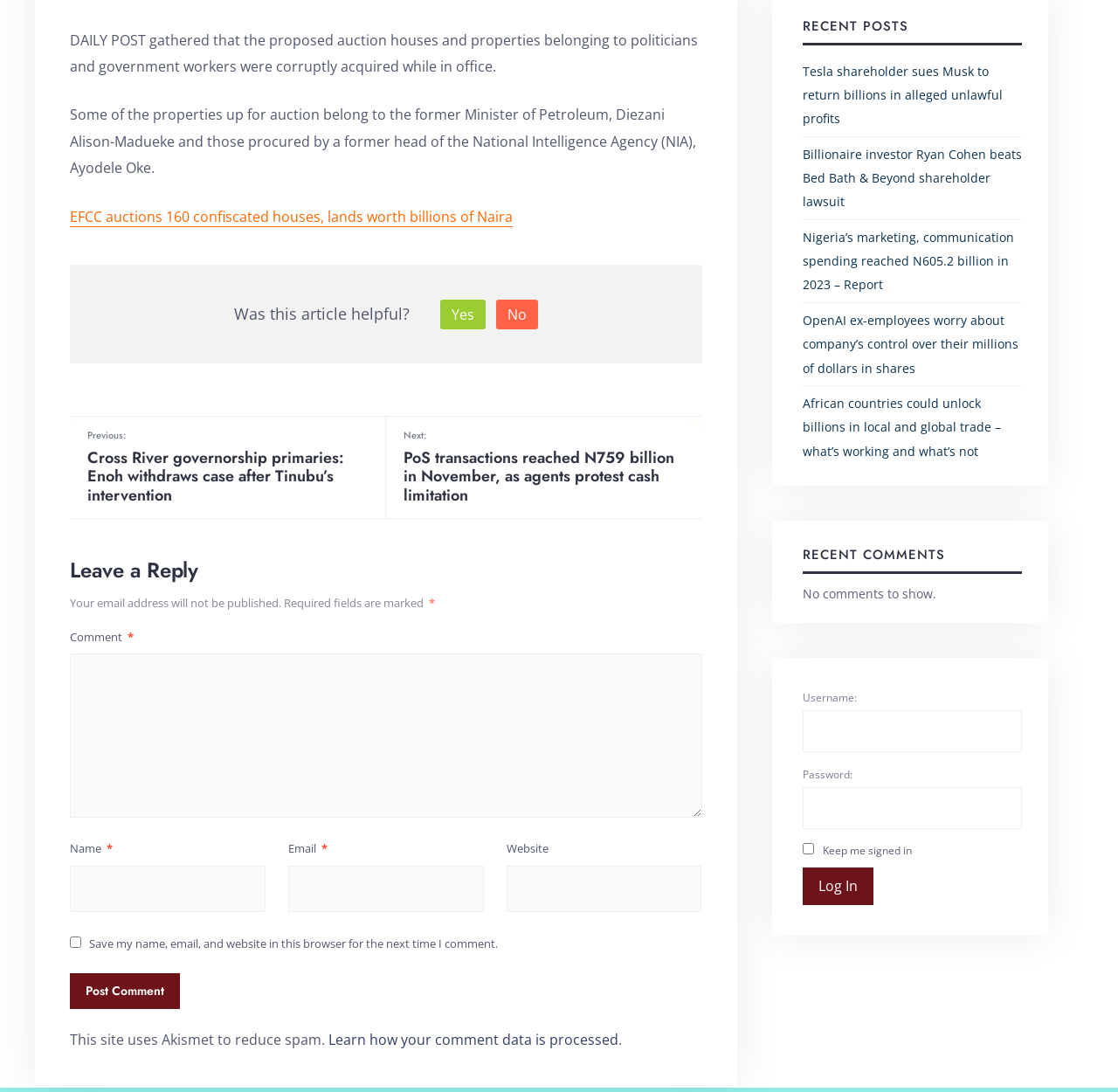Highlight the bounding box of the UI element that corresponds to this description: "parent_node: Email * aria-describedby="email-notes" name="email"".

[0.258, 0.792, 0.432, 0.835]